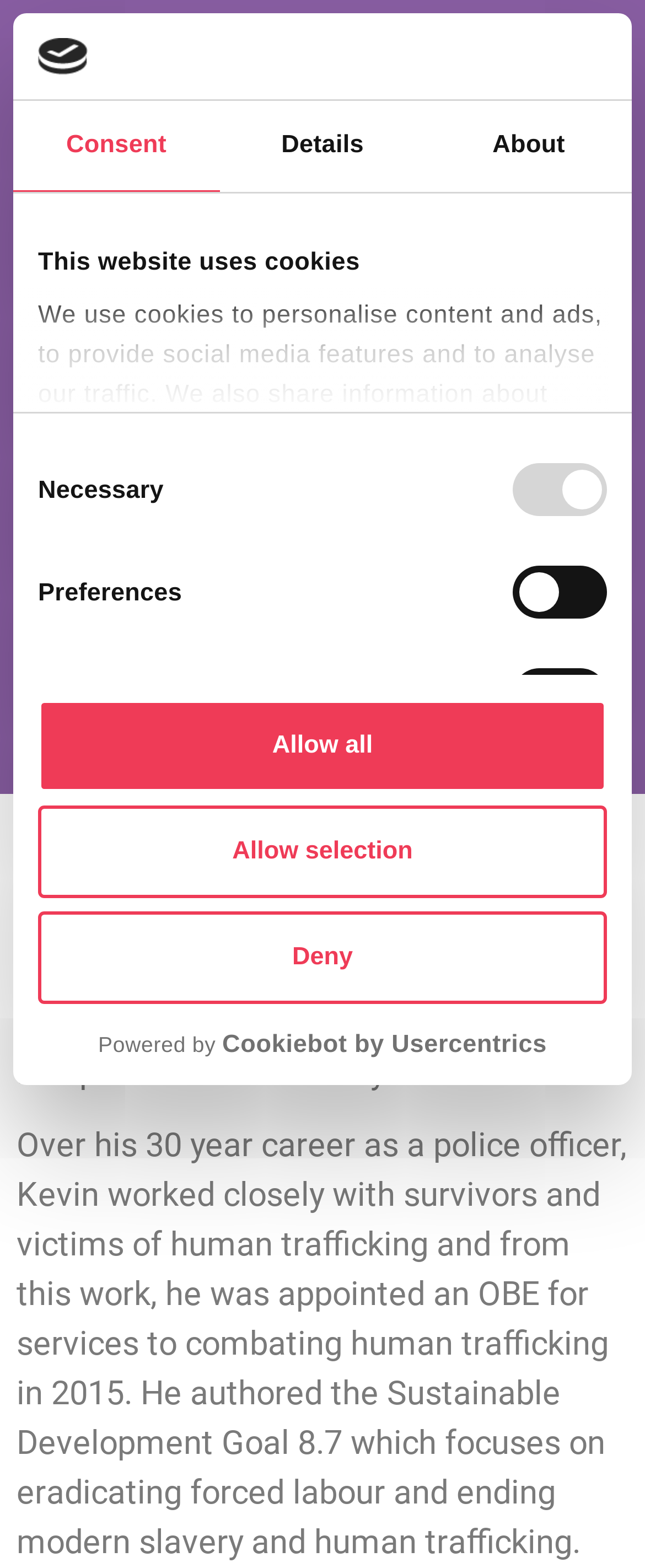Identify the bounding box coordinates for the region of the element that should be clicked to carry out the instruction: "Click the 'Deny' button". The bounding box coordinates should be four float numbers between 0 and 1, i.e., [left, top, right, bottom].

[0.059, 0.581, 0.941, 0.64]